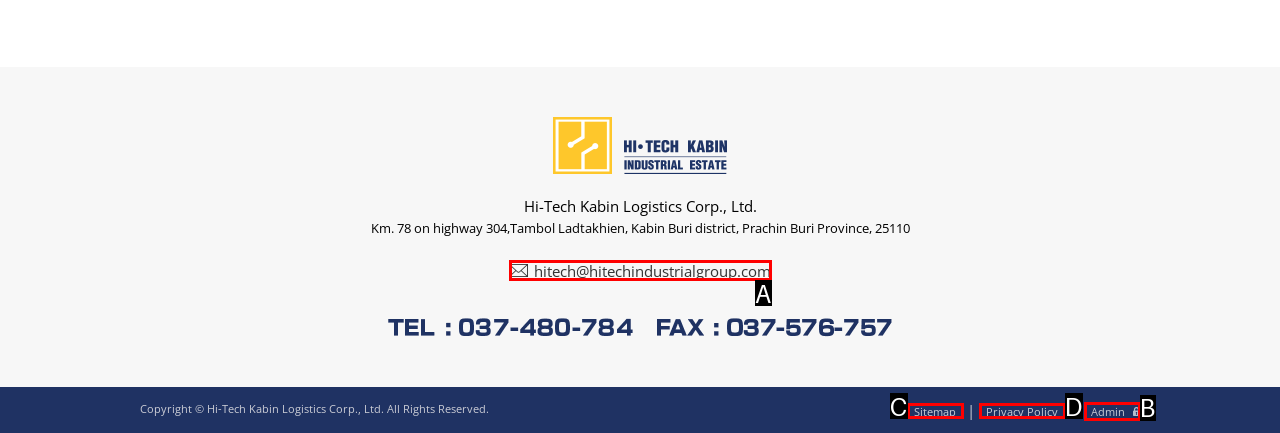From the available choices, determine which HTML element fits this description: Royal Oak Mattress Store Respond with the correct letter.

None